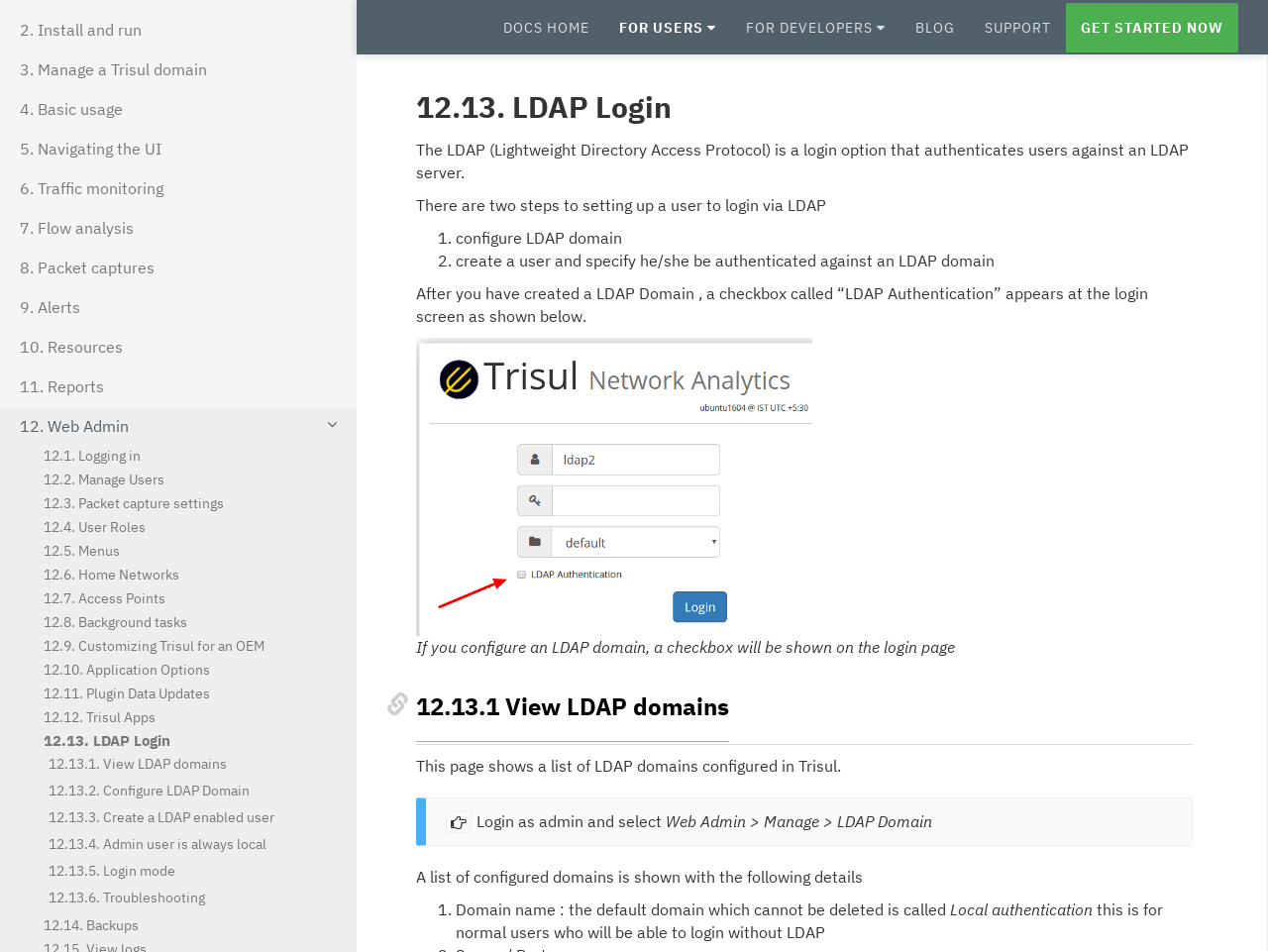Please locate the bounding box coordinates of the element that needs to be clicked to achieve the following instruction: "Read about 'LDAP Login'". The coordinates should be four float numbers between 0 and 1, i.e., [left, top, right, bottom].

[0.328, 0.125, 0.941, 0.172]